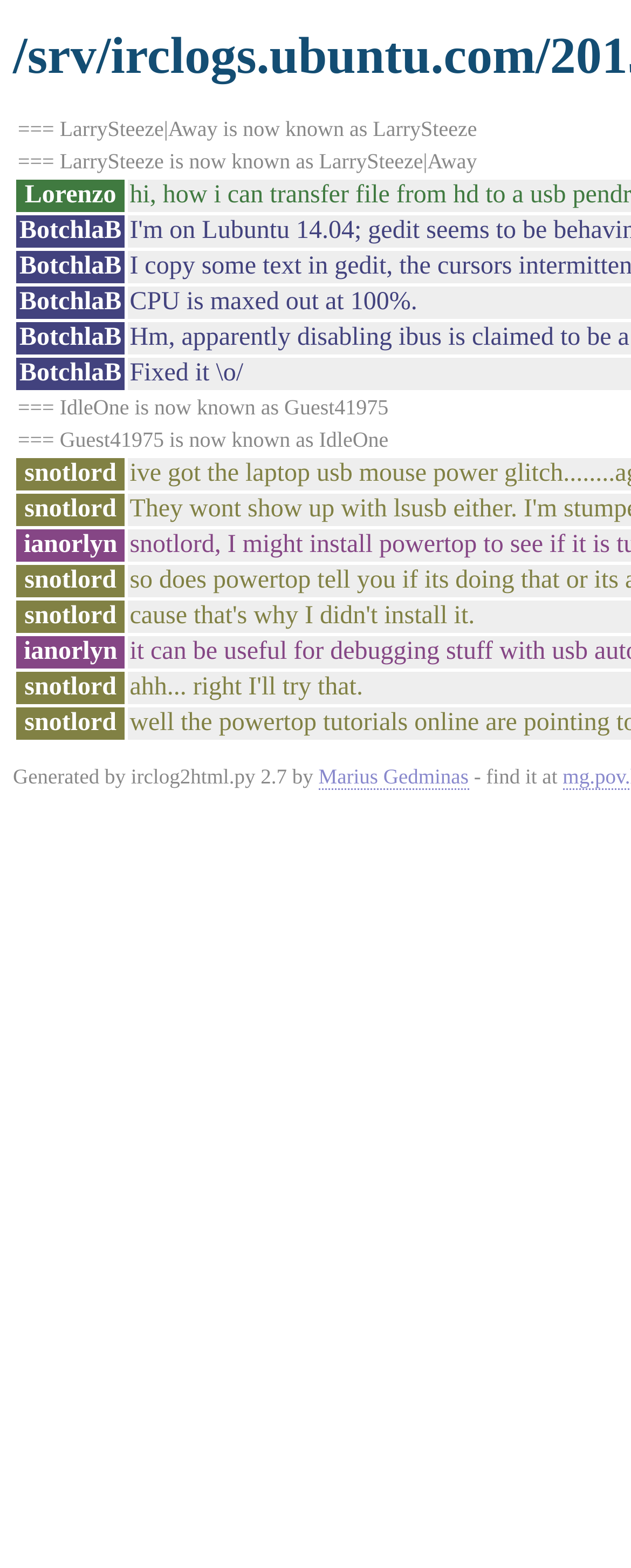Please answer the following question using a single word or phrase: 
What is the purpose of the text at the bottom?

To provide credits